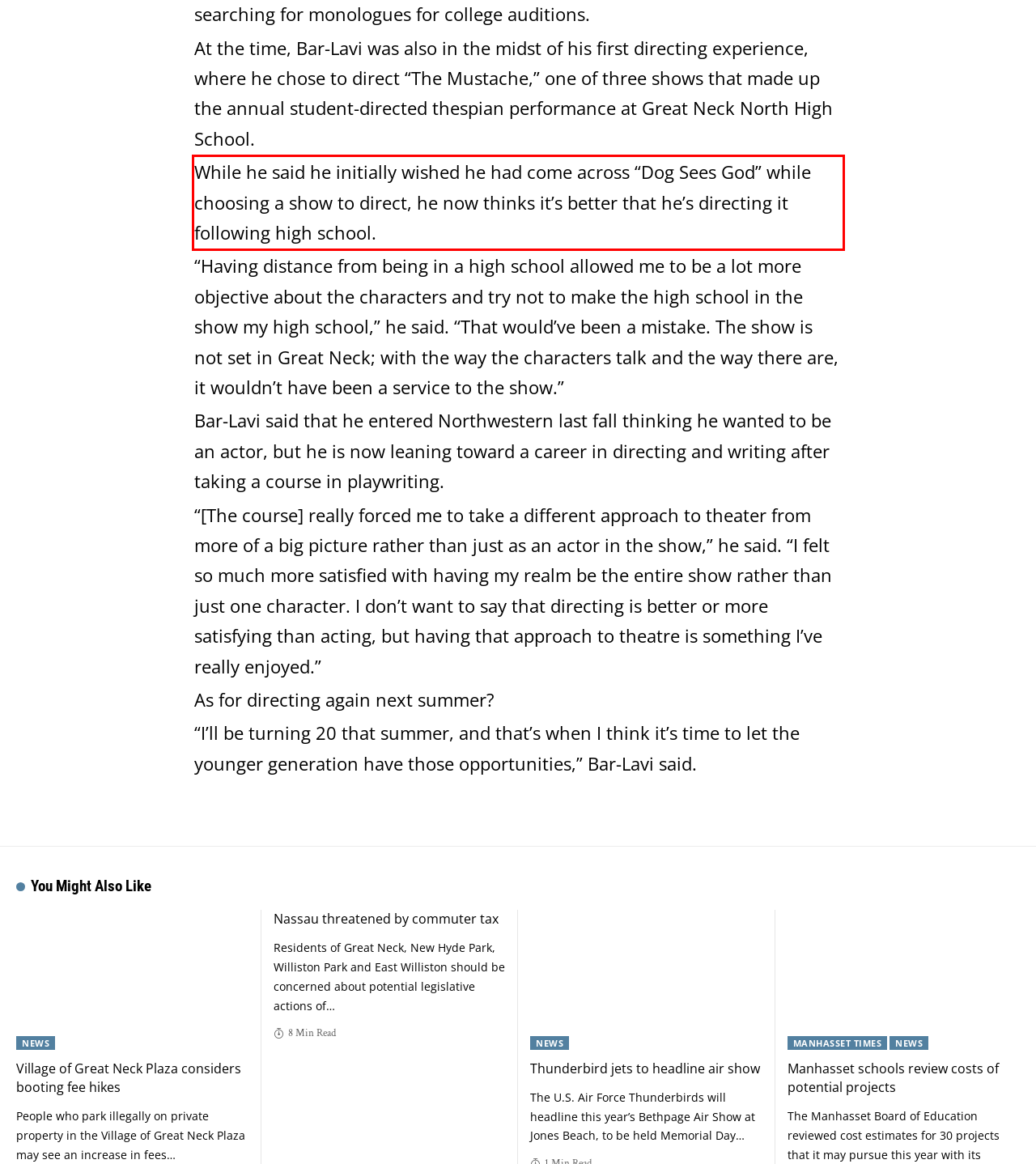Within the provided webpage screenshot, find the red rectangle bounding box and perform OCR to obtain the text content.

While he said he initially wished he had come across “Dog Sees God” while choosing a show to direct, he now thinks it’s better that he’s directing it following high school.